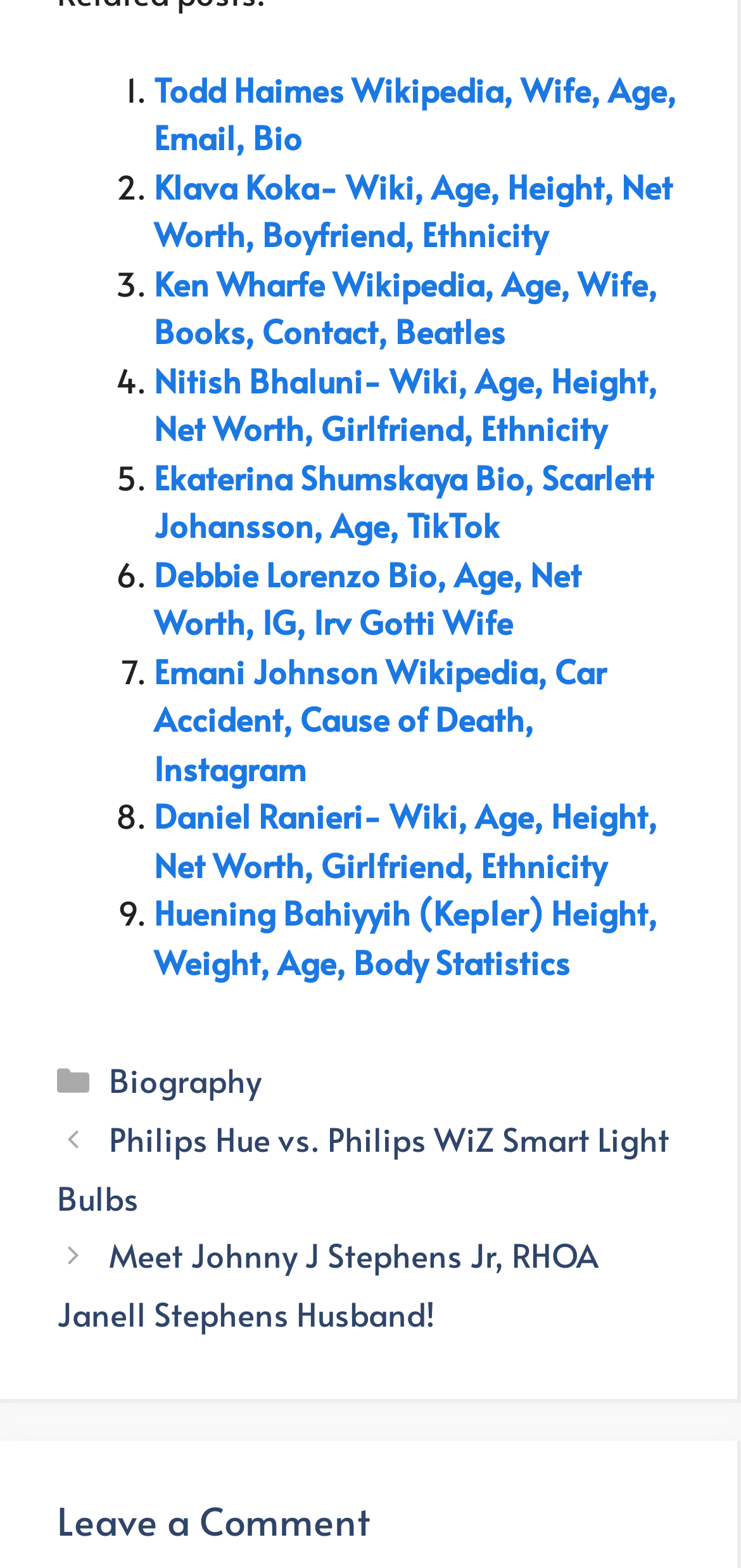Pinpoint the bounding box coordinates of the area that should be clicked to complete the following instruction: "Click on Todd Haimes Wikipedia, Wife, Age, Email, Bio". The coordinates must be given as four float numbers between 0 and 1, i.e., [left, top, right, bottom].

[0.208, 0.042, 0.913, 0.102]